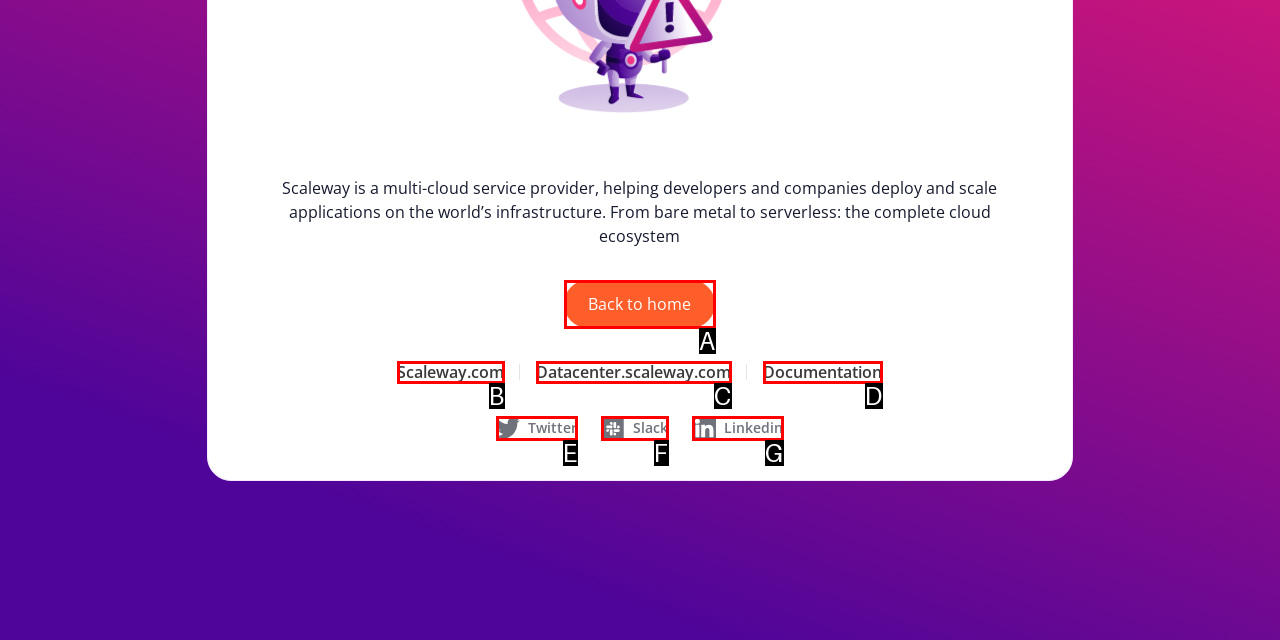Select the HTML element that corresponds to the description: Scaleway.com. Reply with the letter of the correct option.

B